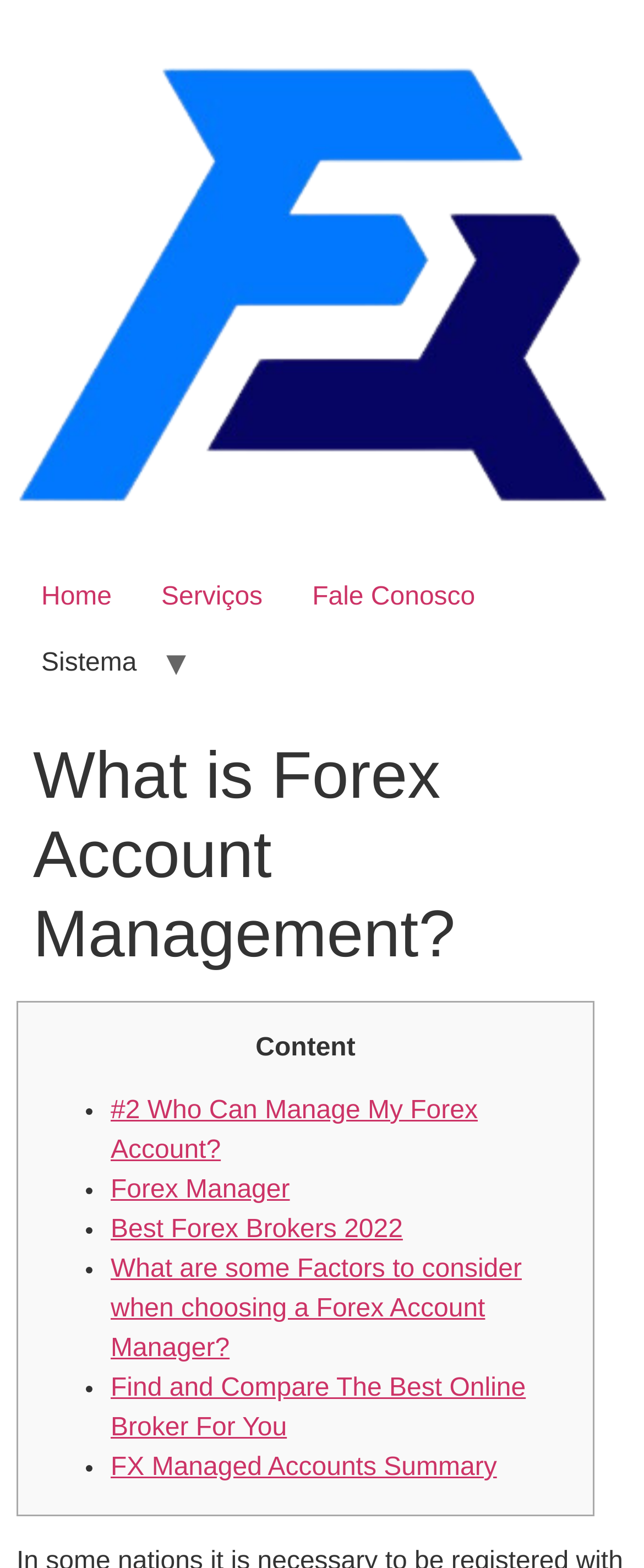Please find the bounding box coordinates of the element that must be clicked to perform the given instruction: "Go to Home page". The coordinates should be four float numbers from 0 to 1, i.e., [left, top, right, bottom].

[0.026, 0.36, 0.212, 0.402]